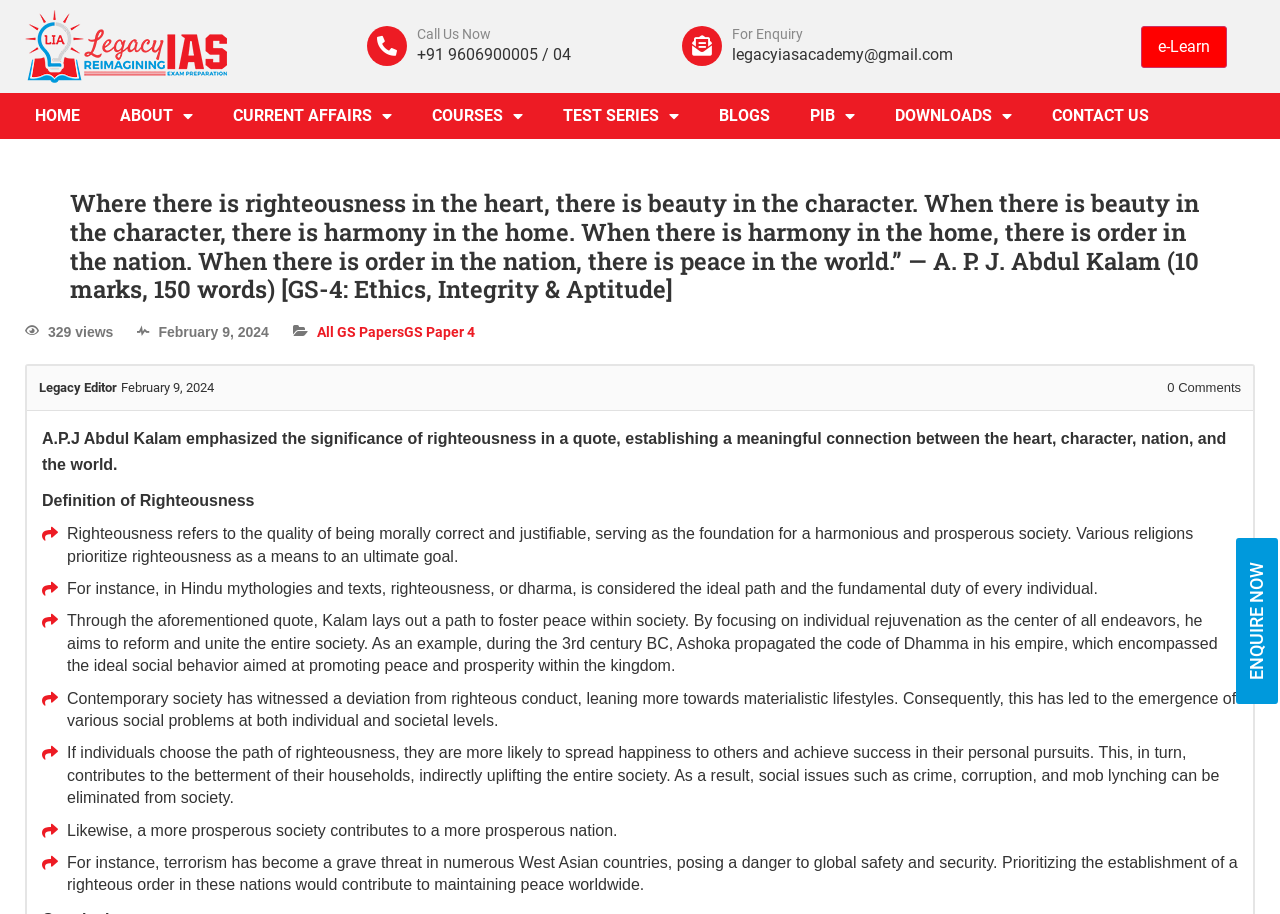Please specify the bounding box coordinates of the region to click in order to perform the following instruction: "Click on the 'ENQUIRE NOW' link".

[0.966, 0.589, 0.998, 0.77]